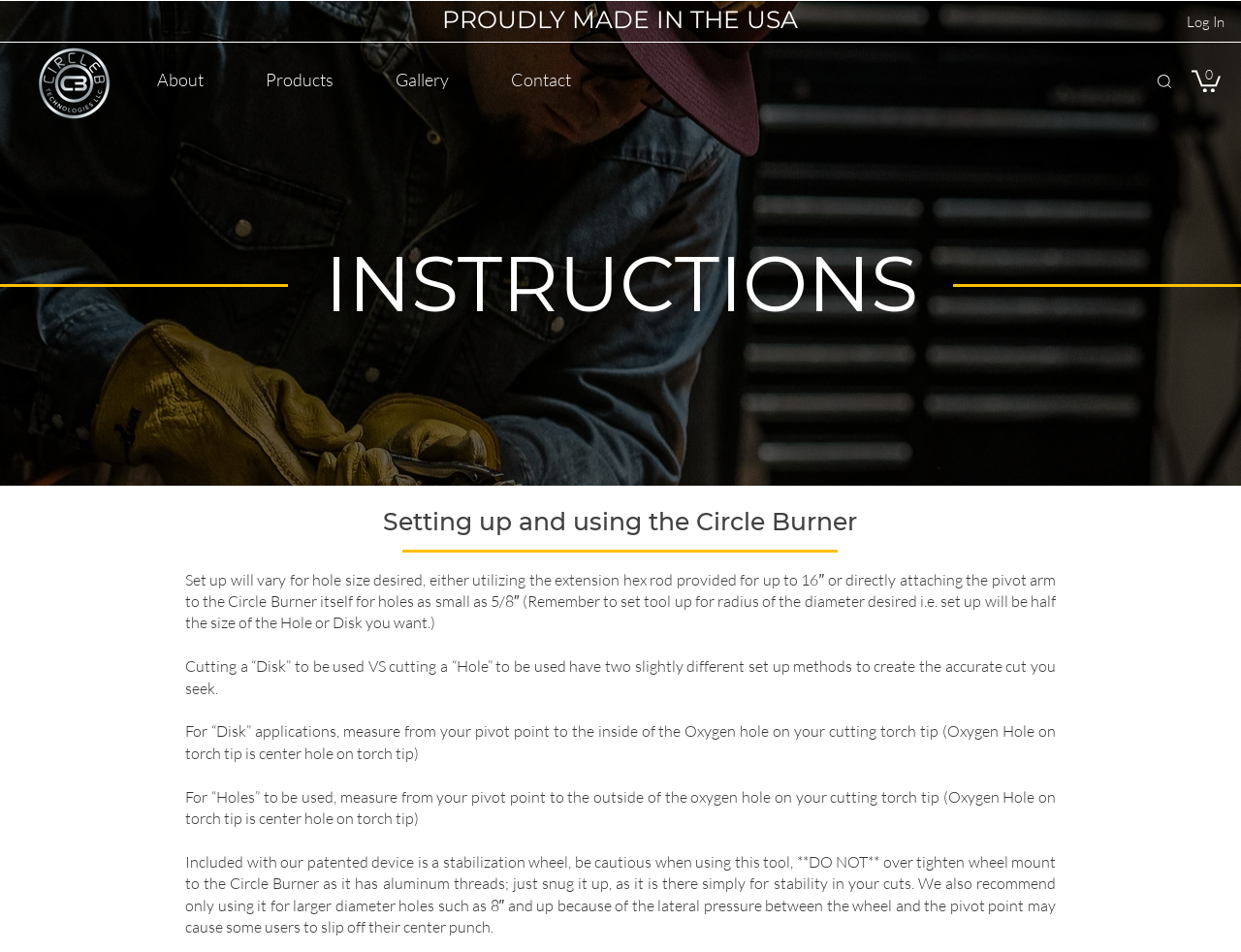What is the minimum hole size that can be achieved using the Circle Burner?
Give a single word or phrase answer based on the content of the image.

5/8 inch